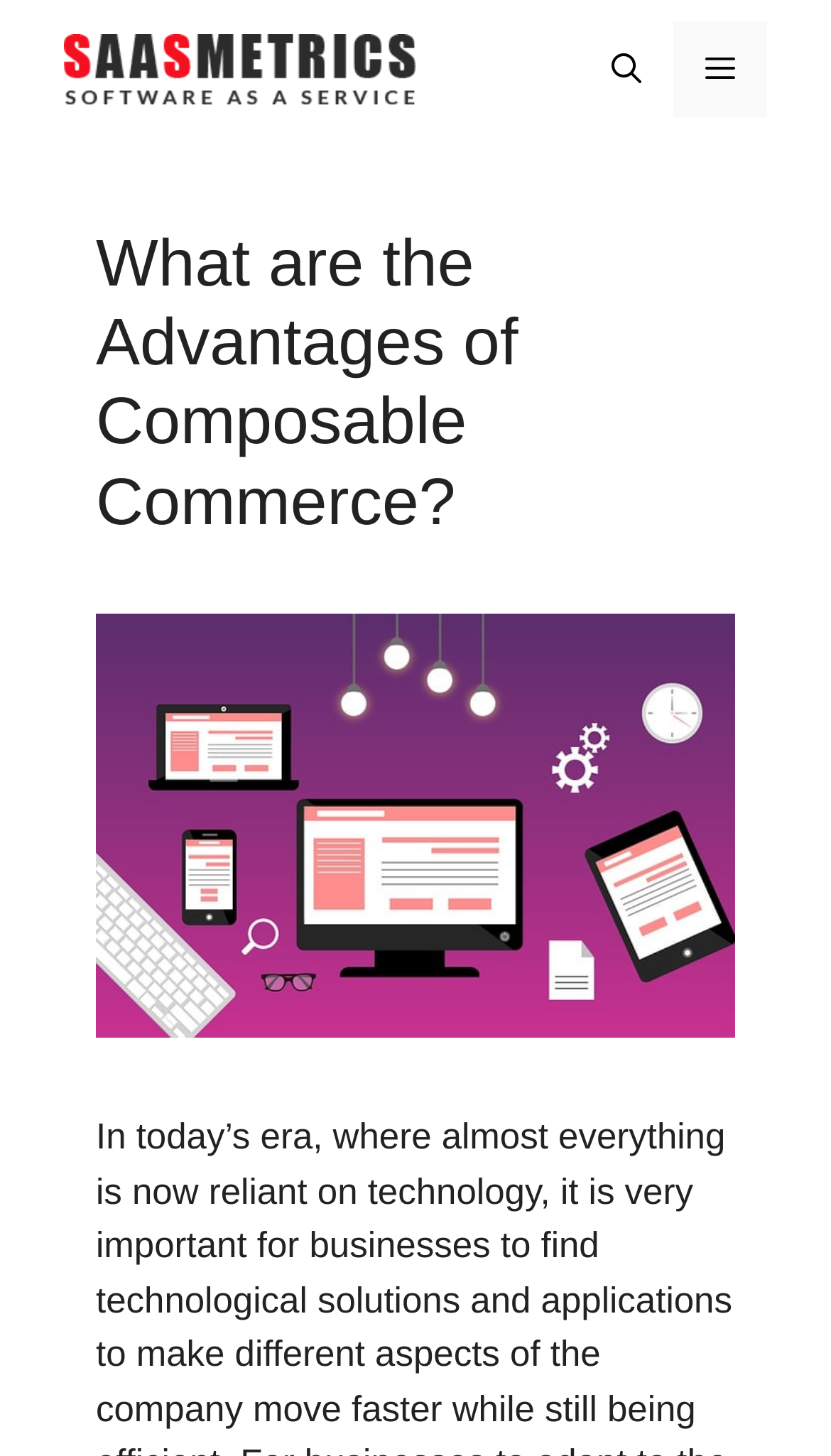Provide a thorough and detailed response to the question by examining the image: 
What is the name of the website?

I determined the name of the website by looking at the link element with the text 'SaaS Metrics' which is located at the top-left corner of the webpage, inside the banner element.